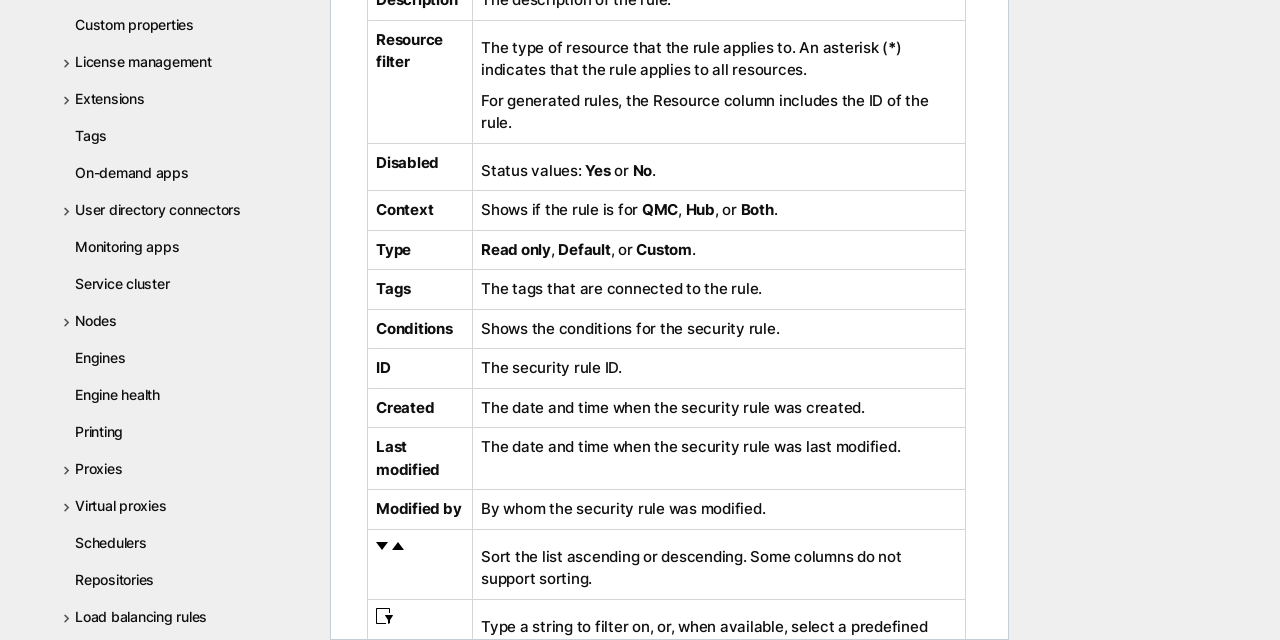Please provide the bounding box coordinates for the UI element as described: "Extensions". The coordinates must be four floats between 0 and 1, represented as [left, top, right, bottom].

[0.048, 0.138, 0.242, 0.171]